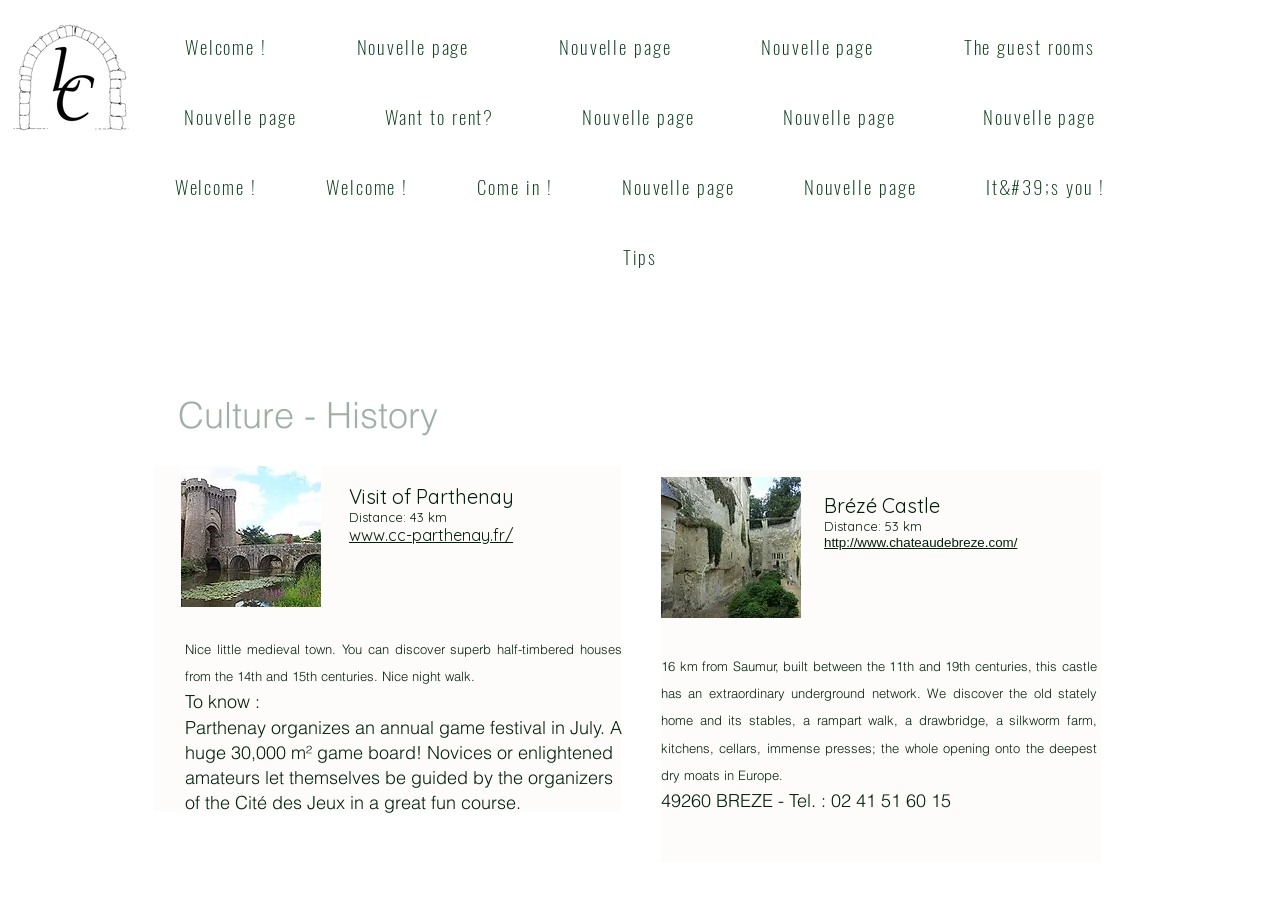Given the description: "Nouvelle page", determine the bounding box coordinates of the UI element. The coordinates should be formatted as four float numbers between 0 and 1, [left, top, right, bottom].

[0.609, 0.171, 0.735, 0.242]